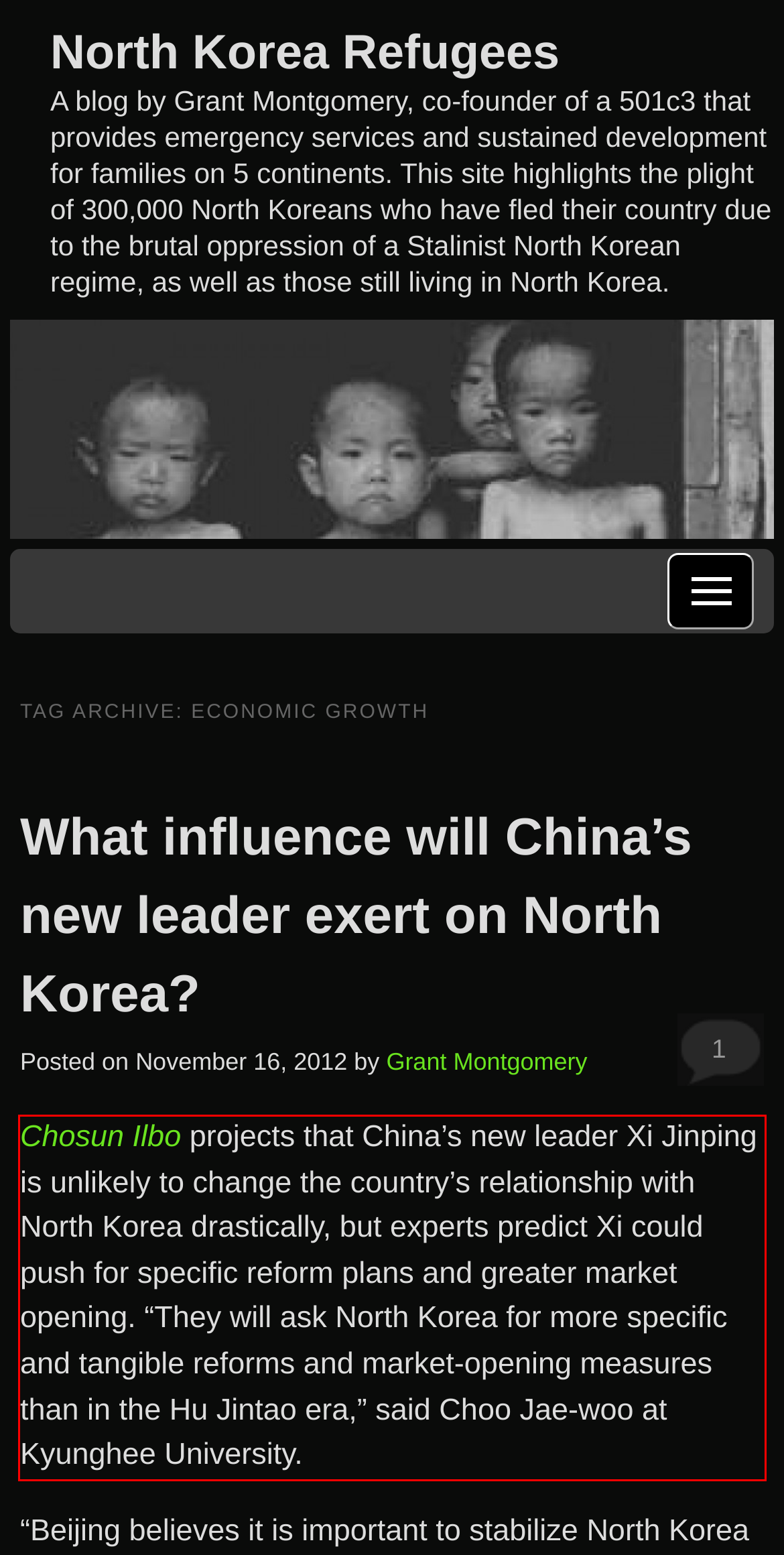Given a webpage screenshot, identify the text inside the red bounding box using OCR and extract it.

Chosun Ilbo projects that China’s new leader Xi Jinping is unlikely to change the country’s relationship with North Korea drastically, but experts predict Xi could push for specific reform plans and greater market opening. “They will ask North Korea for more specific and tangible reforms and market-opening measures than in the Hu Jintao era,” said Choo Jae-woo at Kyunghee University.